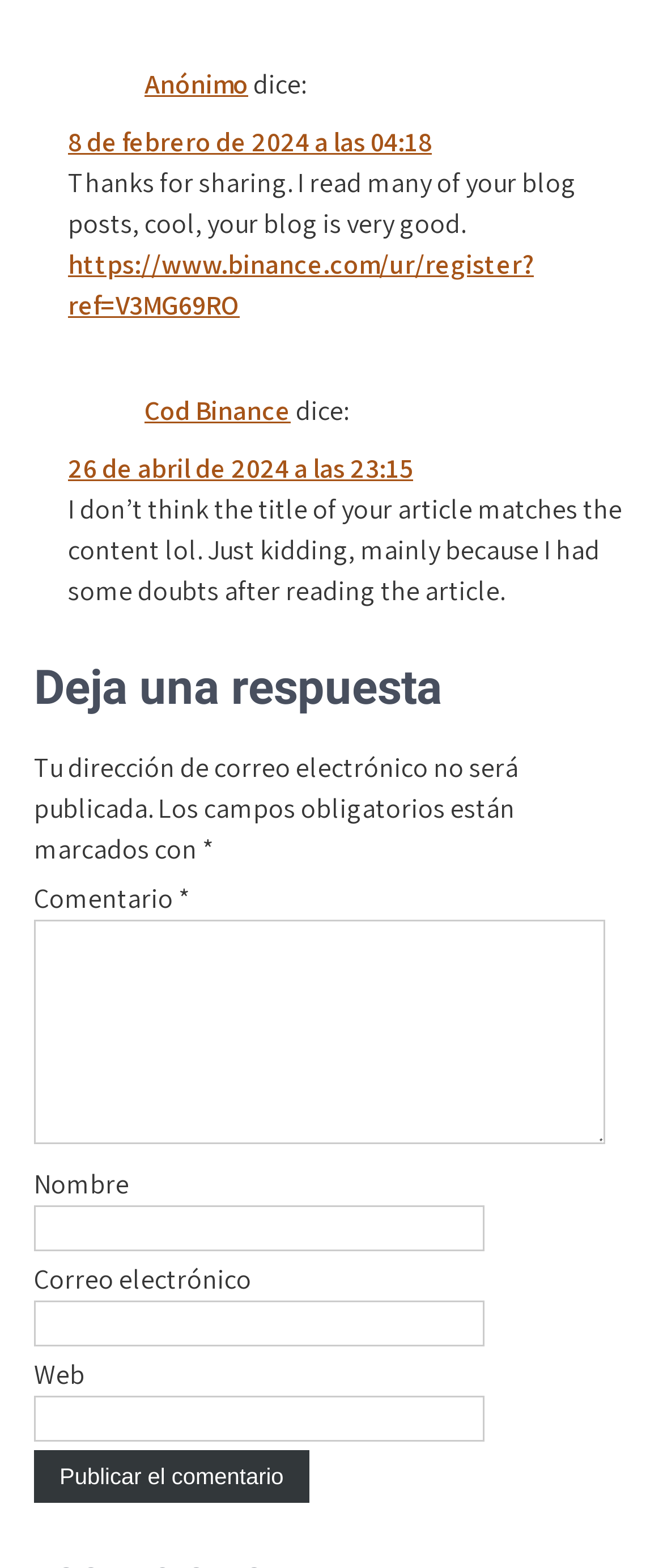Please identify the bounding box coordinates of the element I need to click to follow this instruction: "Click on the link to register on Binance".

[0.103, 0.157, 0.805, 0.206]